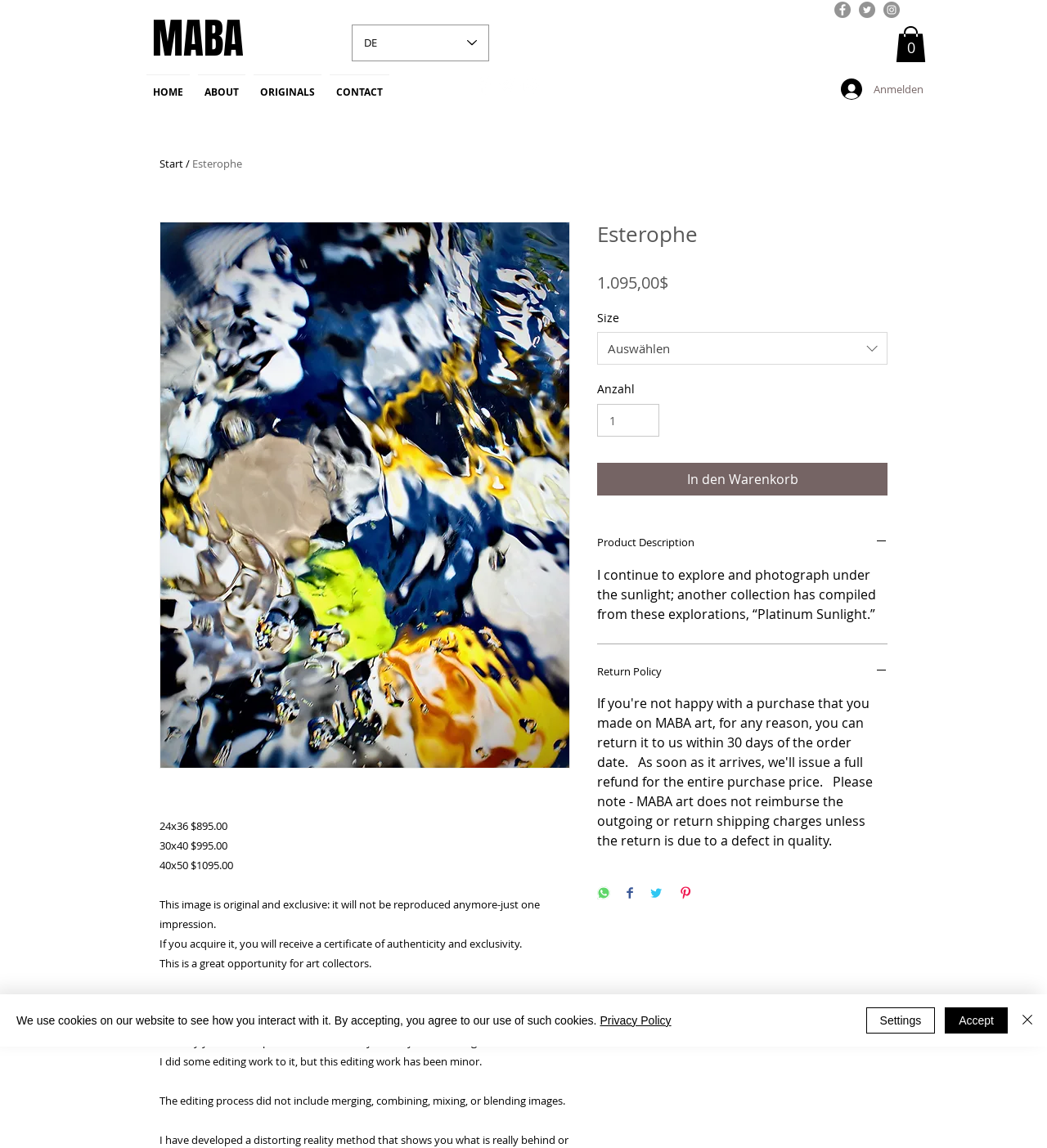Please find the bounding box coordinates of the element that you should click to achieve the following instruction: "visit the robot lawn mower guide page". The coordinates should be presented as four float numbers between 0 and 1: [left, top, right, bottom].

None